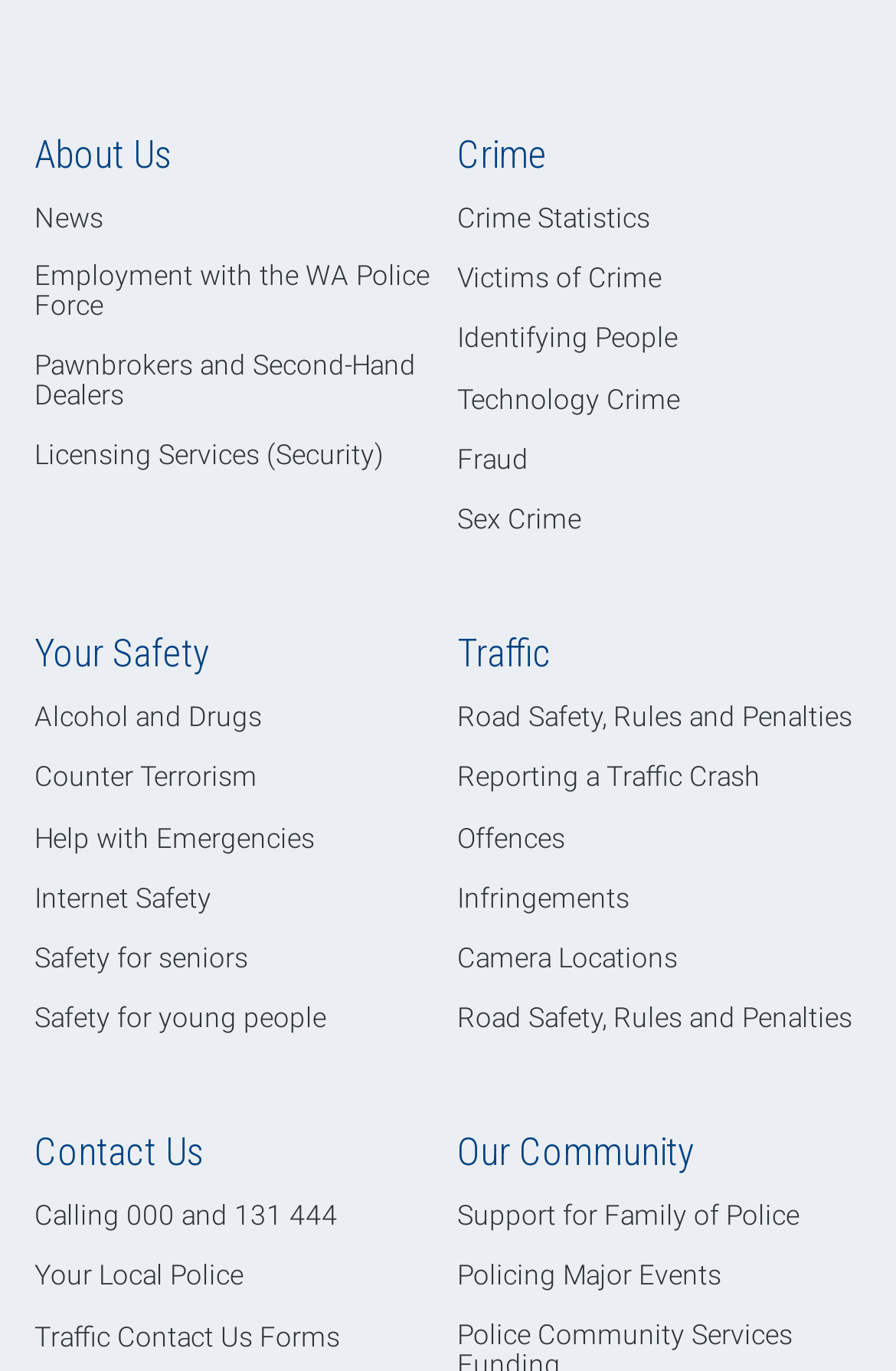What is the main topic of the webpage?
Answer the question with a single word or phrase derived from the image.

Police